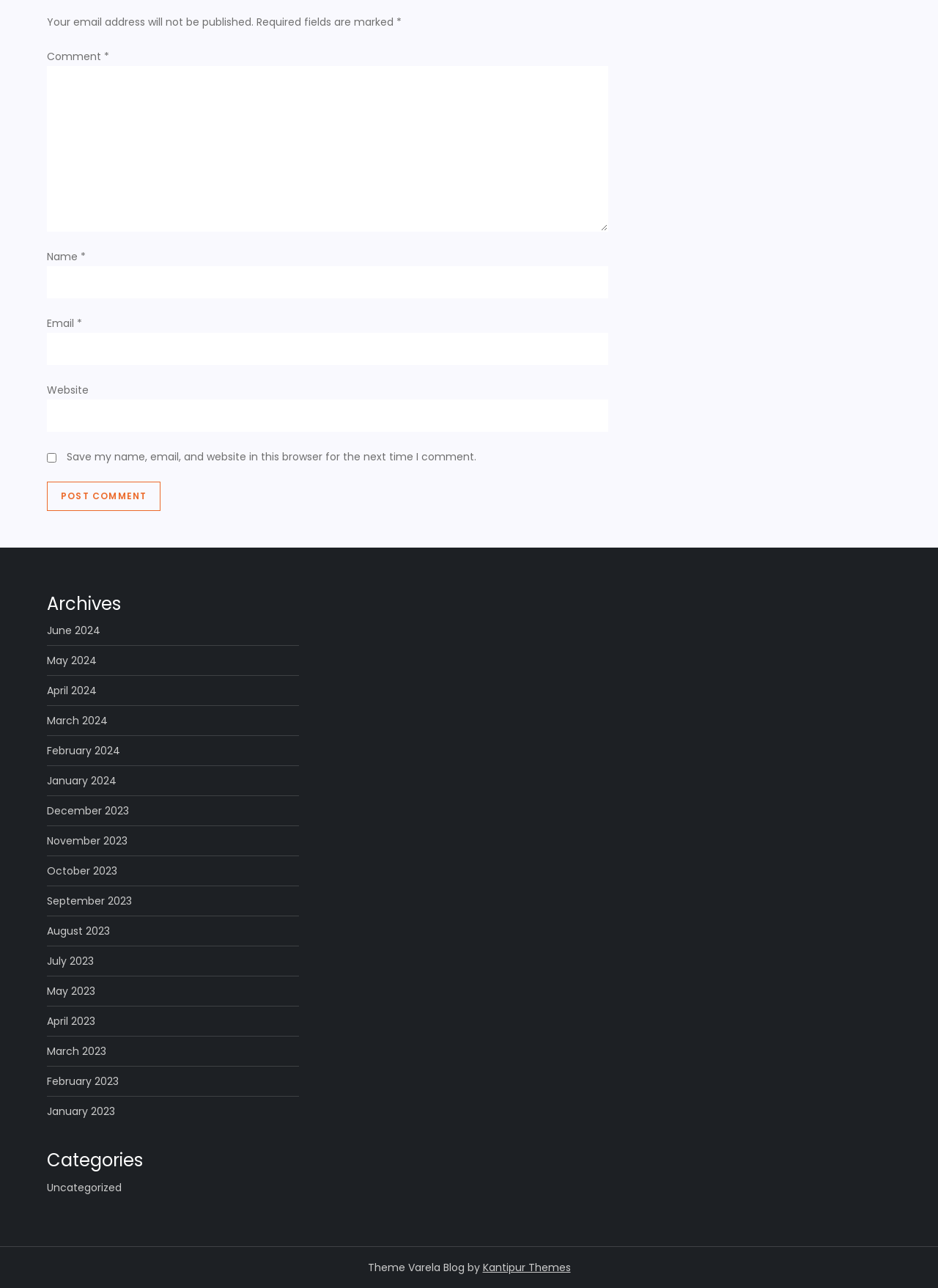Reply to the question with a brief word or phrase: What is the theme of the blog?

Varela Blog